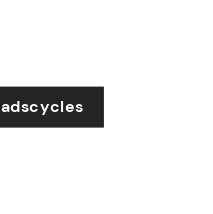Give a thorough description of the image, including any visible elements and their relationships.

This image features the Instagram handle '@pedalheadscycles,' presented in a modern, minimalist font. The simplistic design emphasizes the brand identity of Pedal Heads Cycles, which likely focuses on cycling-related content, products, and community engagement. The stark contrast of the text against the white background creates a clean and striking visual, aligning with contemporary social media aesthetics. This post may be part of a larger campaign aimed at connecting with the cycling community or promoting specific products or events.